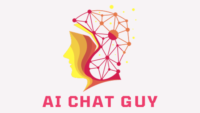Use a single word or phrase to answer the question:
What is the color scheme of the logo?

Yellow to red